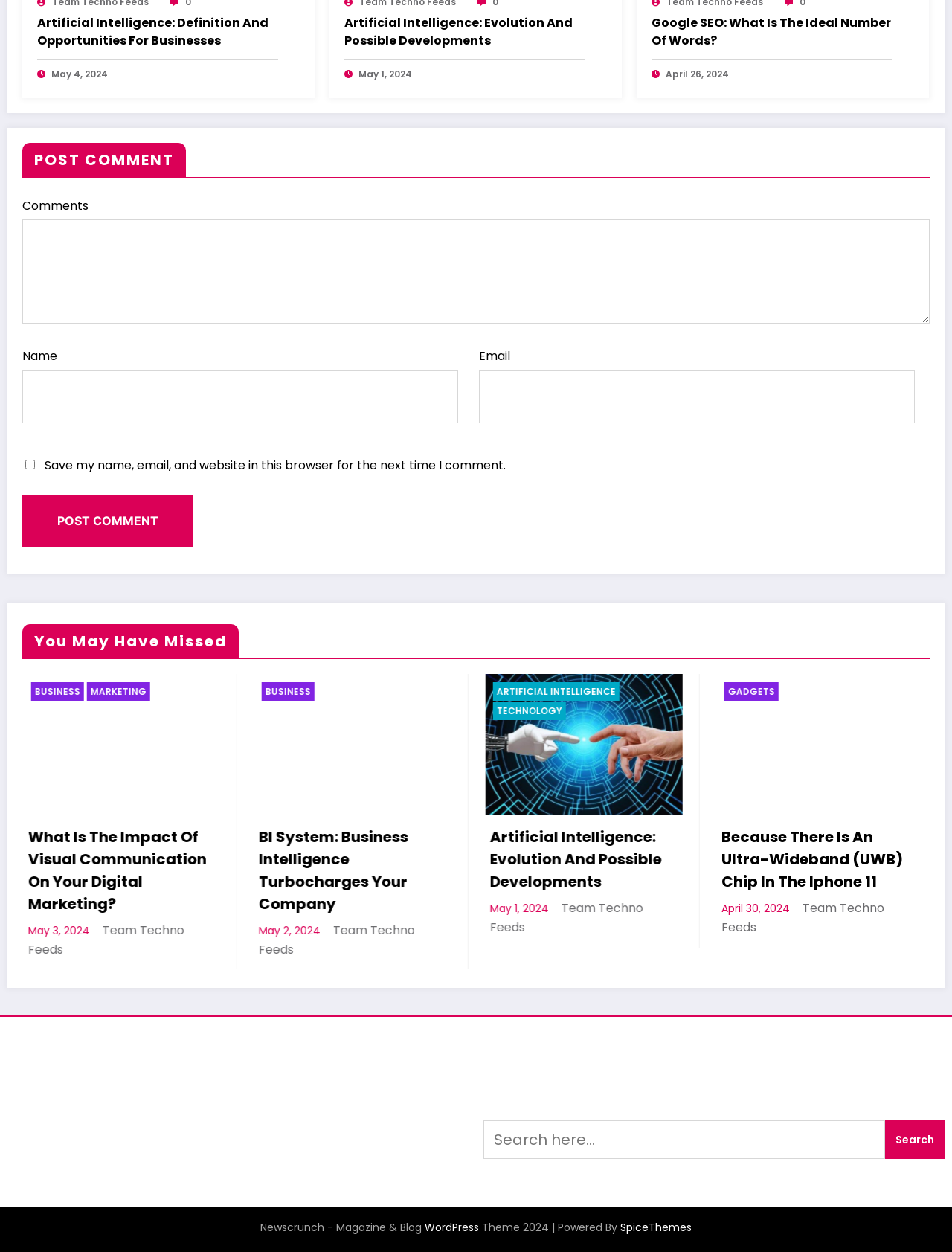What is the title of the first article?
Answer with a single word or phrase by referring to the visual content.

Artificial Intelligence: Definition And Opportunities For Businesses